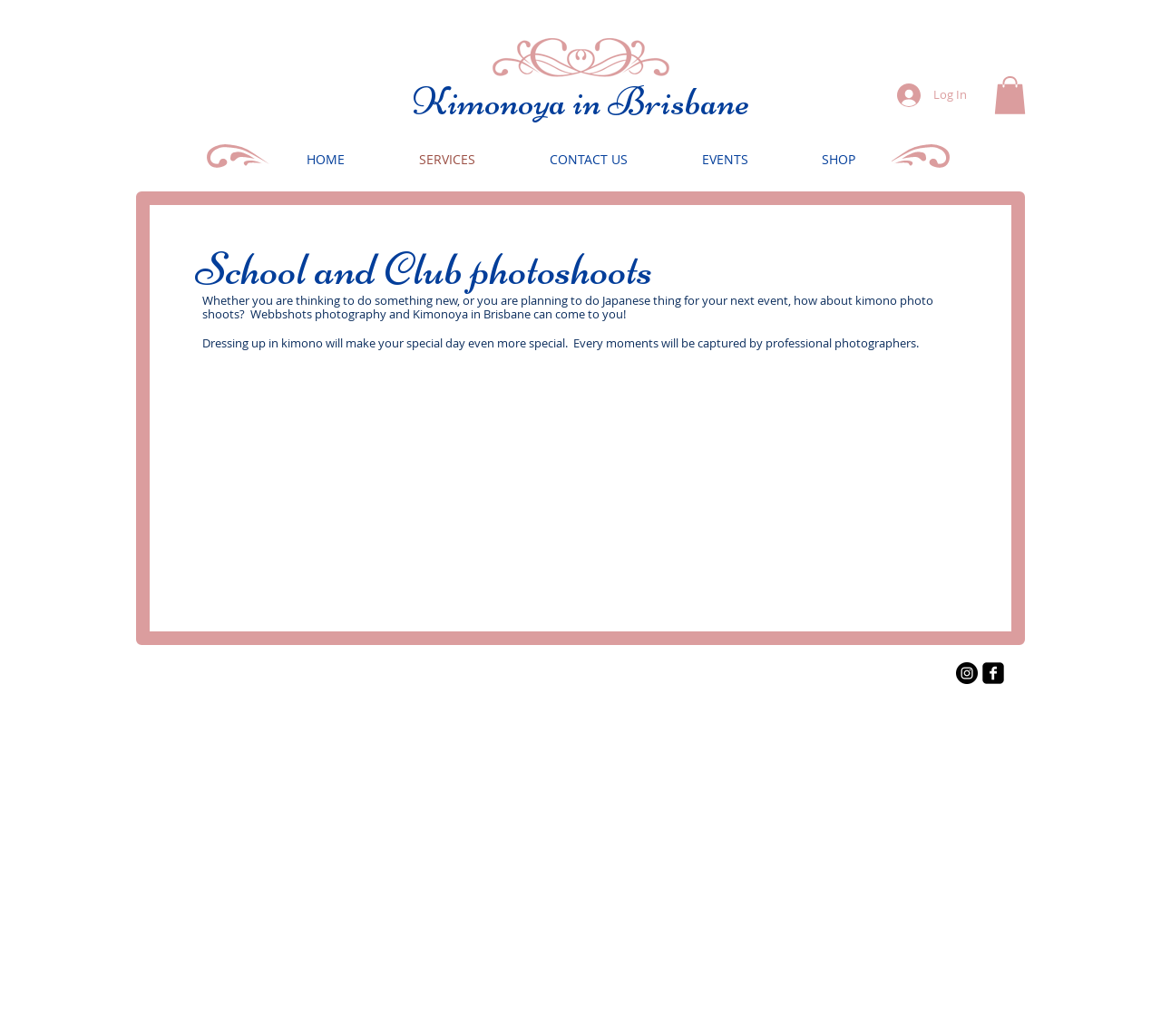Identify the bounding box for the described UI element. Provide the coordinates in (top-left x, top-left y, bottom-right x, bottom-right y) format with values ranging from 0 to 1: aria-label="facebook-square"

[0.846, 0.639, 0.865, 0.66]